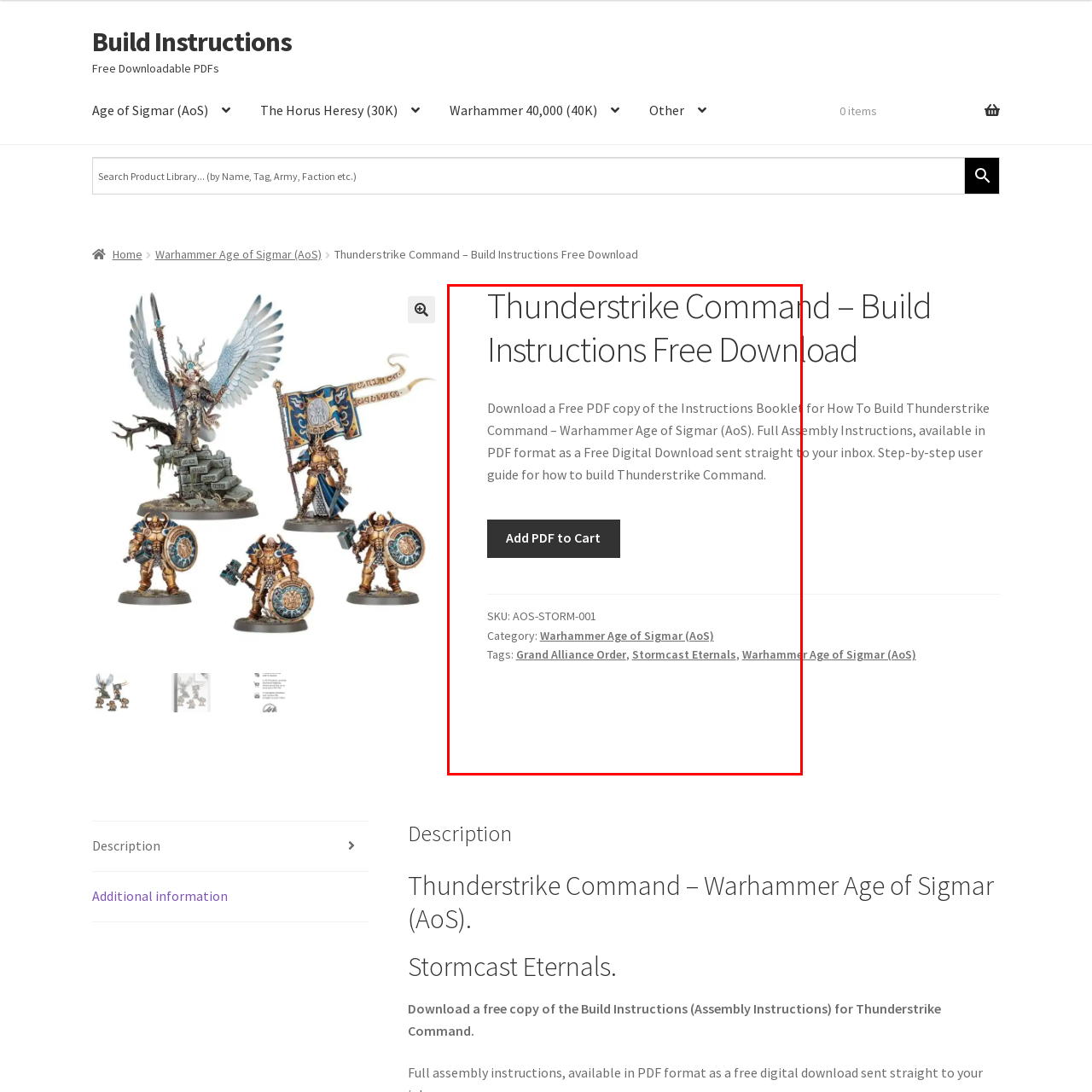What will happen when the 'Add PDF to Cart' button is clicked?
Examine the area marked by the red bounding box and respond with a one-word or short phrase answer.

The PDF will be sent to the user's inbox